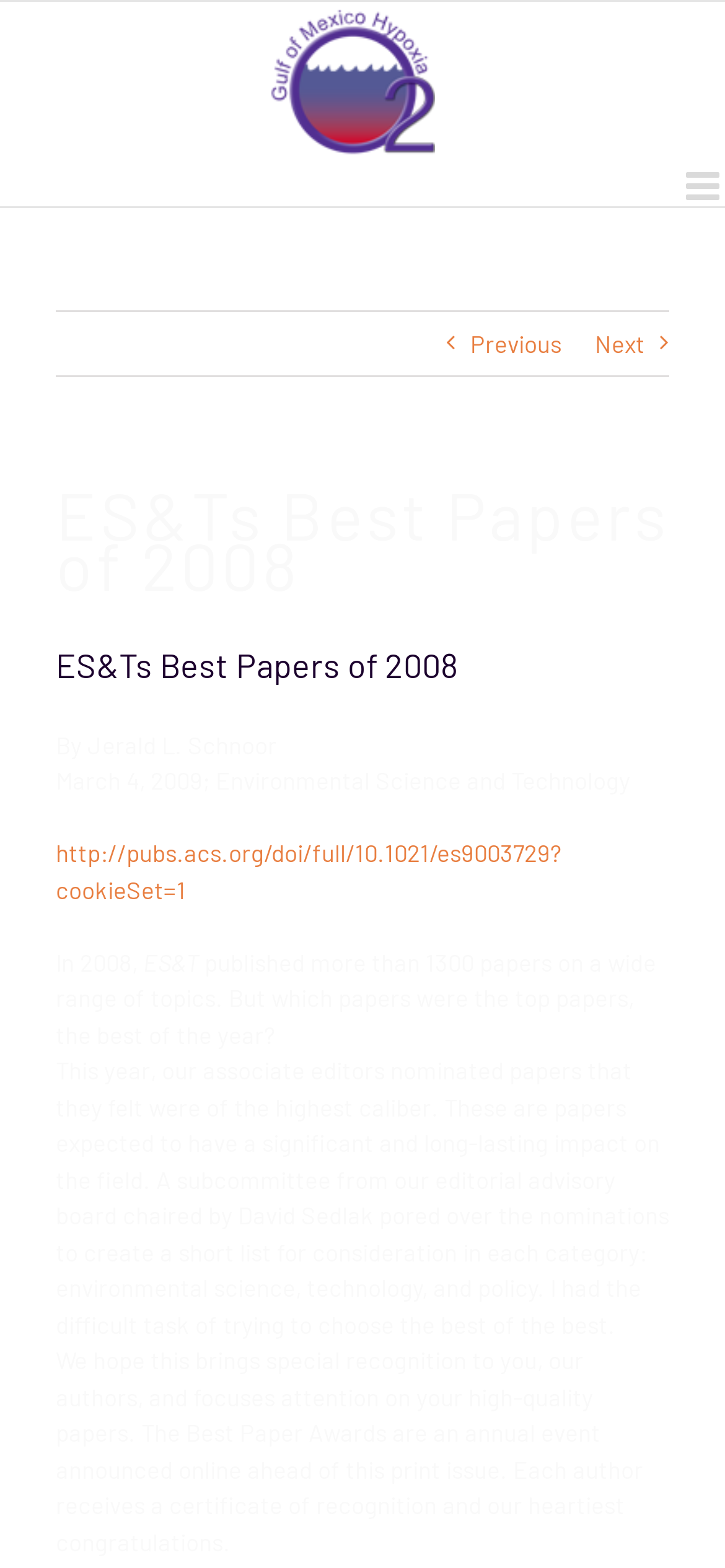Describe all the key features and sections of the webpage thoroughly.

The webpage is about the best papers of 2008 published in Environmental Science and Technology (ES&T). At the top-left corner, there is a logo of Gulf Hypoxia. On the top-right corner, there is a toggle button for the mobile menu. Below the logo, there are two navigation links, "Previous" and "Next", which are aligned horizontally.

The main content of the webpage is divided into several sections. The first section has a heading "ES&Ts Best Papers of 2008" in a large font size, followed by the author's name "By Jerald L. Schnoor" and the publication date "March 4, 2009; Environmental Science and Technology". Below this section, there is a link to the original publication.

The next section describes the selection process of the best papers. It starts with a paragraph of text explaining that in 2008, ES&T published over 1300 papers, and then describes the nomination and selection process of the top papers. This section is followed by another paragraph of text congratulating the authors of the selected papers and explaining the recognition they will receive.

Overall, the webpage has a simple layout with a clear hierarchy of headings and paragraphs, making it easy to read and understand.